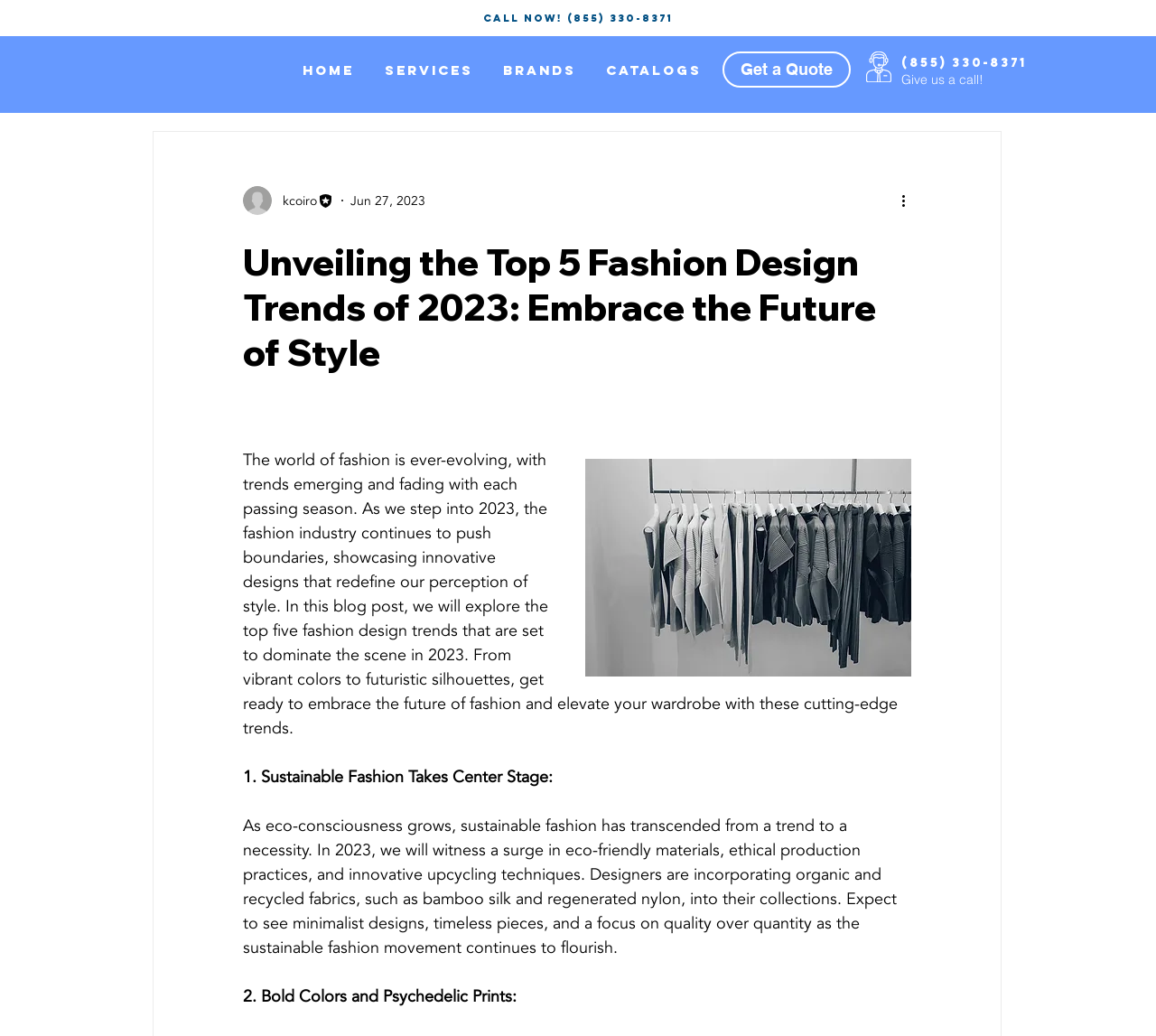What is the topic of the blog post?
Look at the image and answer with only one word or phrase.

Fashion design trends